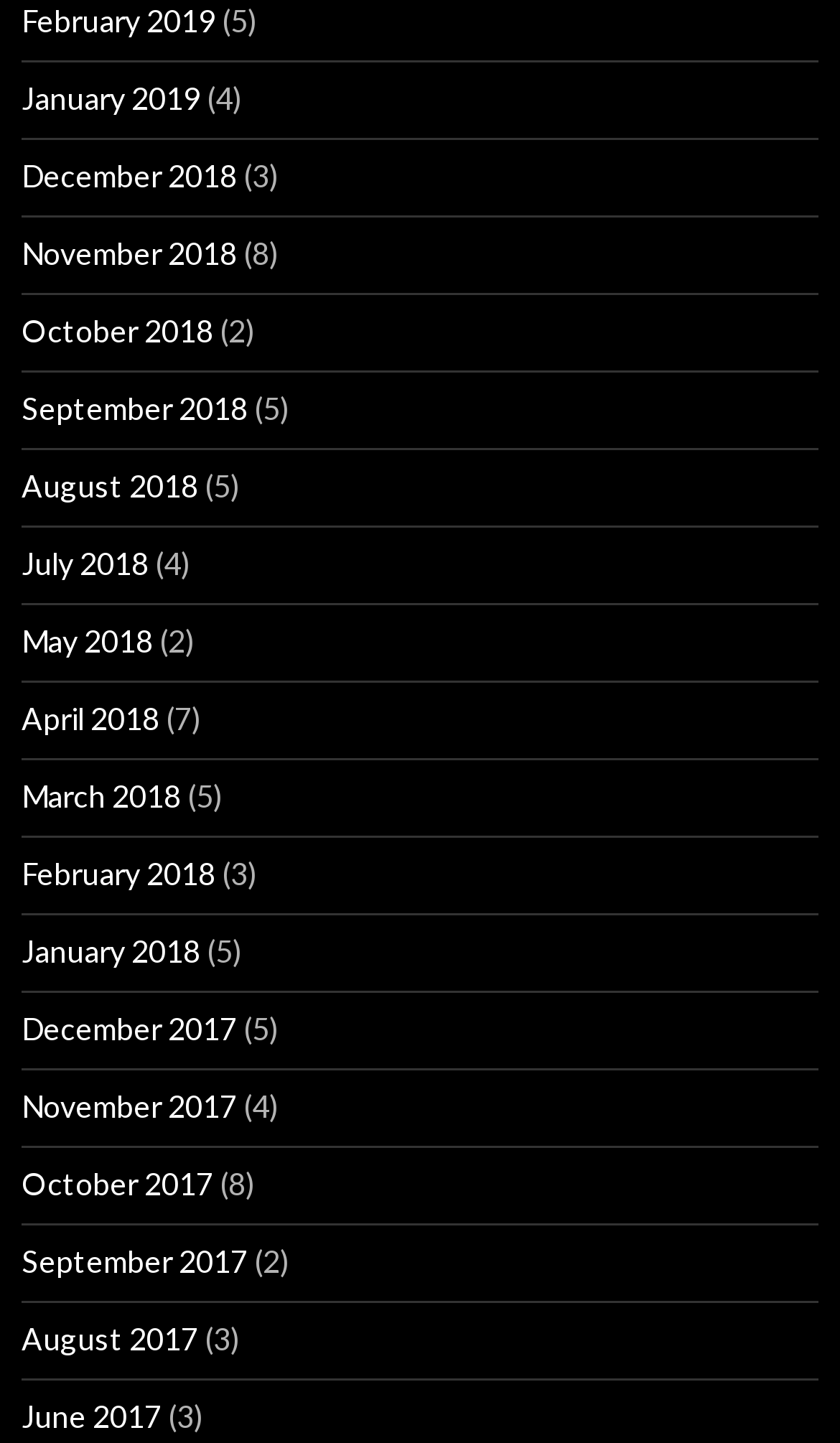Please determine the bounding box coordinates for the element that should be clicked to follow these instructions: "View October 2018".

[0.026, 0.216, 0.254, 0.242]